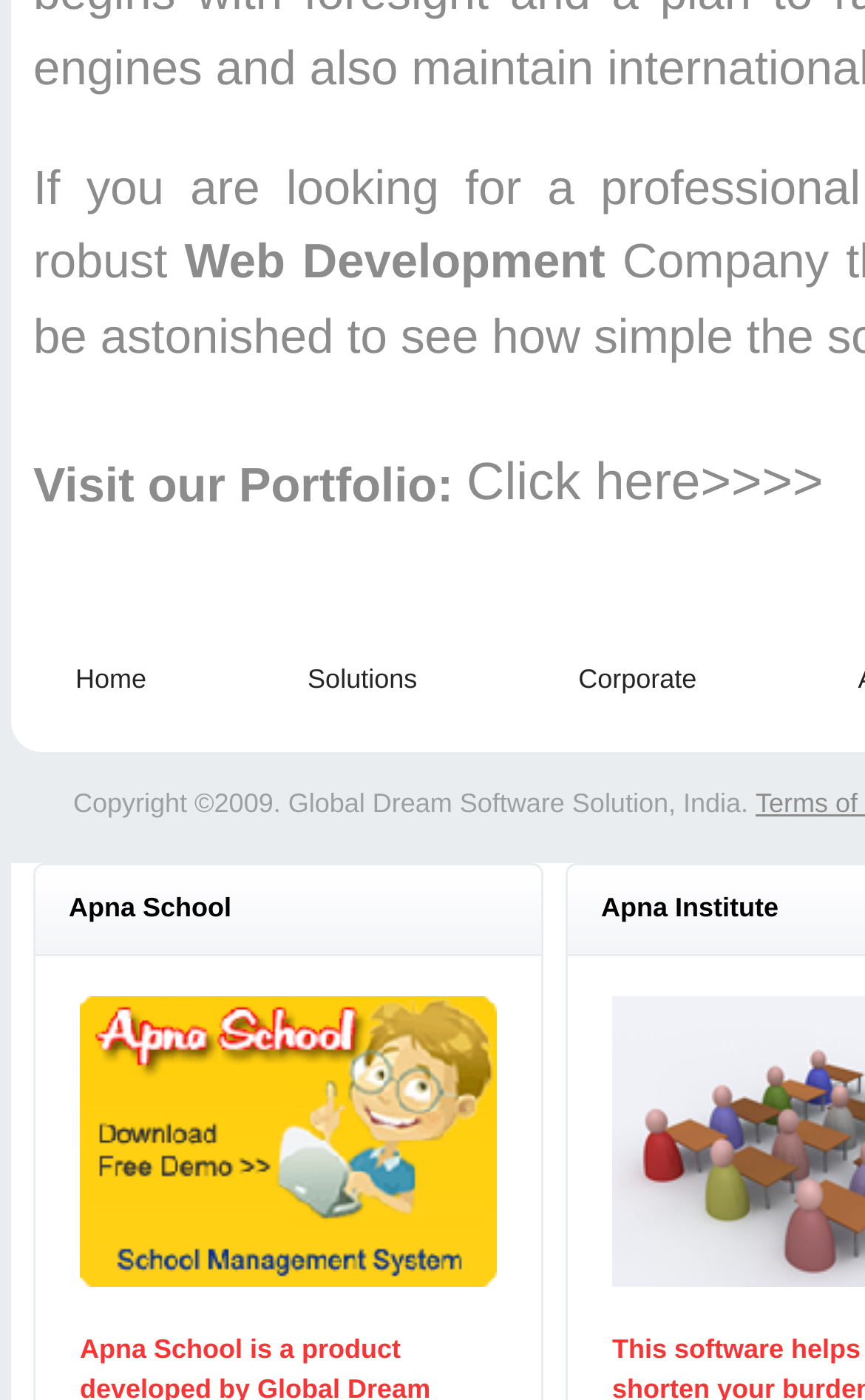Identify and provide the bounding box coordinates of the UI element described: "District of Columbia". The coordinates should be formatted as [left, top, right, bottom], with each number being a float between 0 and 1.

None